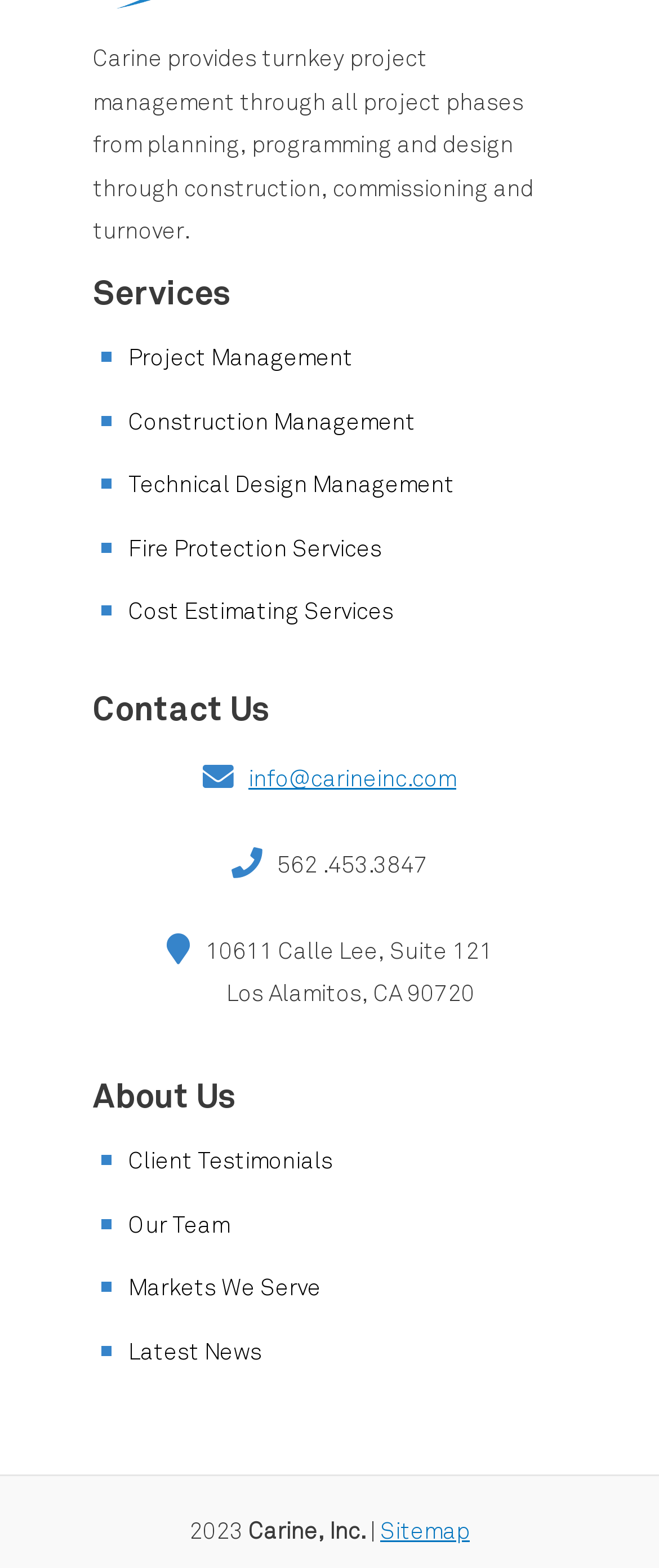Using the provided element description: "Sitemap", determine the bounding box coordinates of the corresponding UI element in the screenshot.

[0.577, 0.967, 0.713, 0.986]